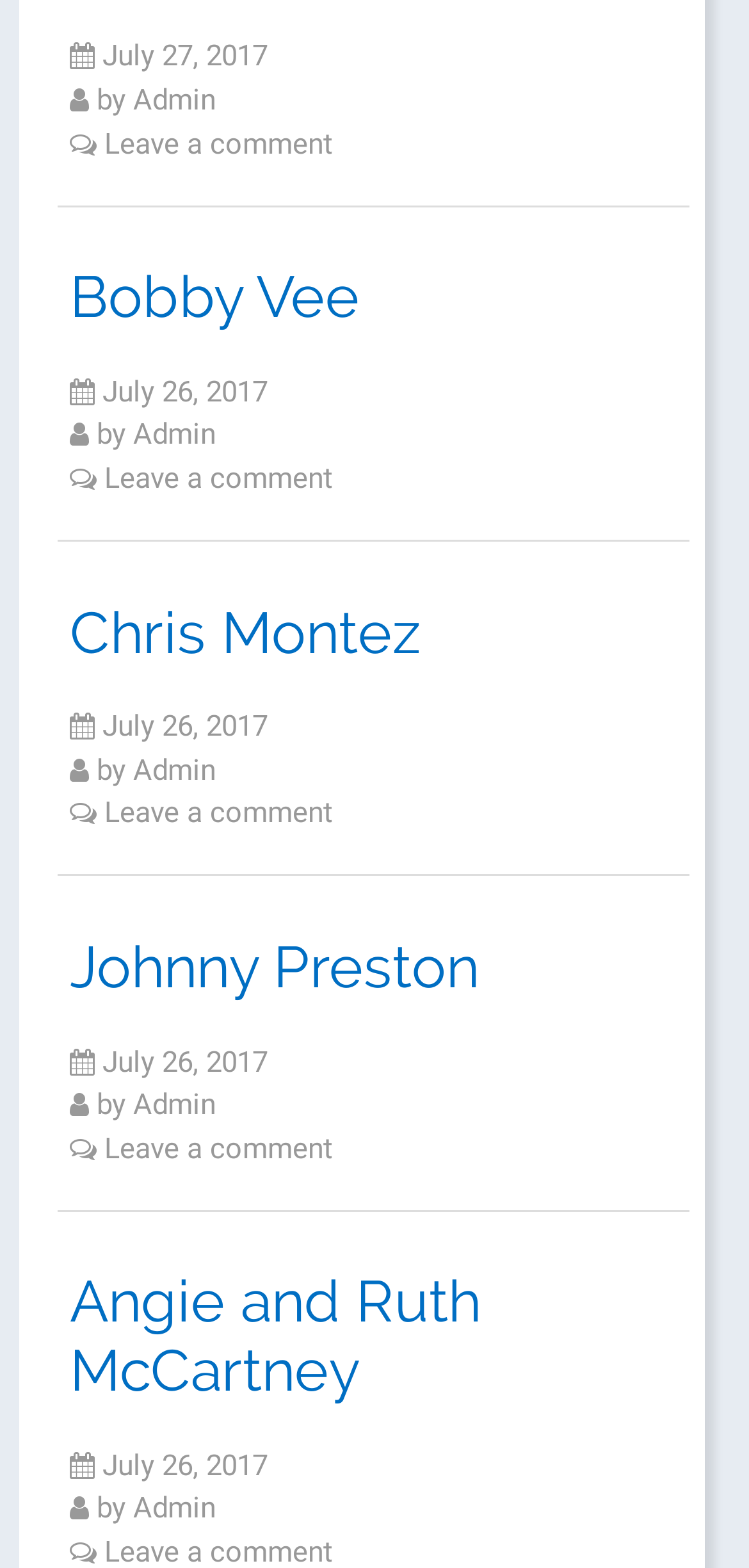How many articles are on this webpage?
Using the screenshot, give a one-word or short phrase answer.

4